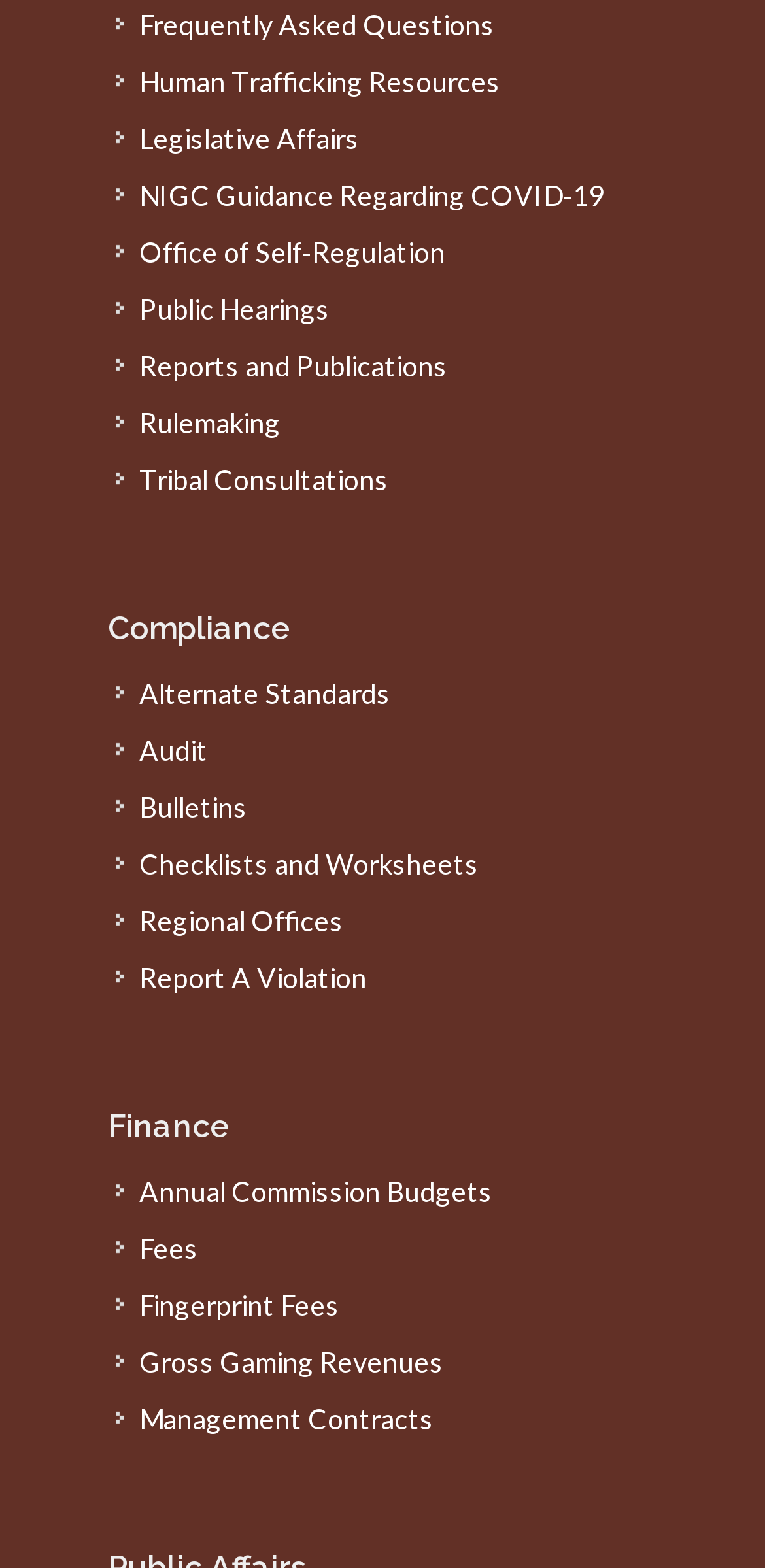Can you look at the image and give a comprehensive answer to the question:
How many links are under the 'Compliance' heading?

The 'Compliance' heading has 7 links underneath it, which are 'Alternate Standards', 'Audit', 'Bulletins', 'Checklists and Worksheets', 'Regional Offices', 'Report A Violation', and one more.